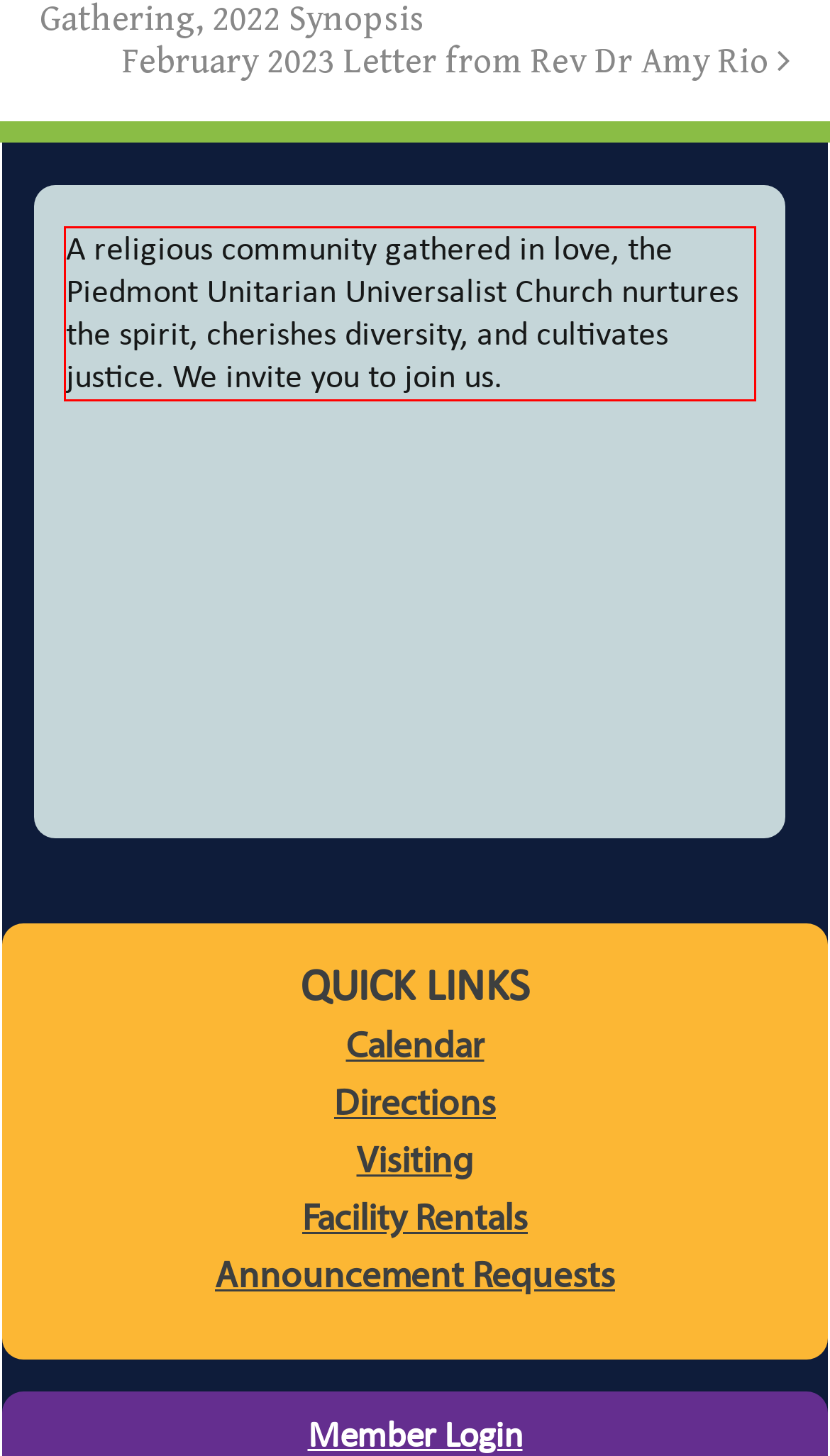Observe the screenshot of the webpage that includes a red rectangle bounding box. Conduct OCR on the content inside this red bounding box and generate the text.

A religious community gathered in love, the Piedmont Unitarian Universalist Church nurtures the spirit, cherishes diversity, and cultivates justice. We invite you to join us.